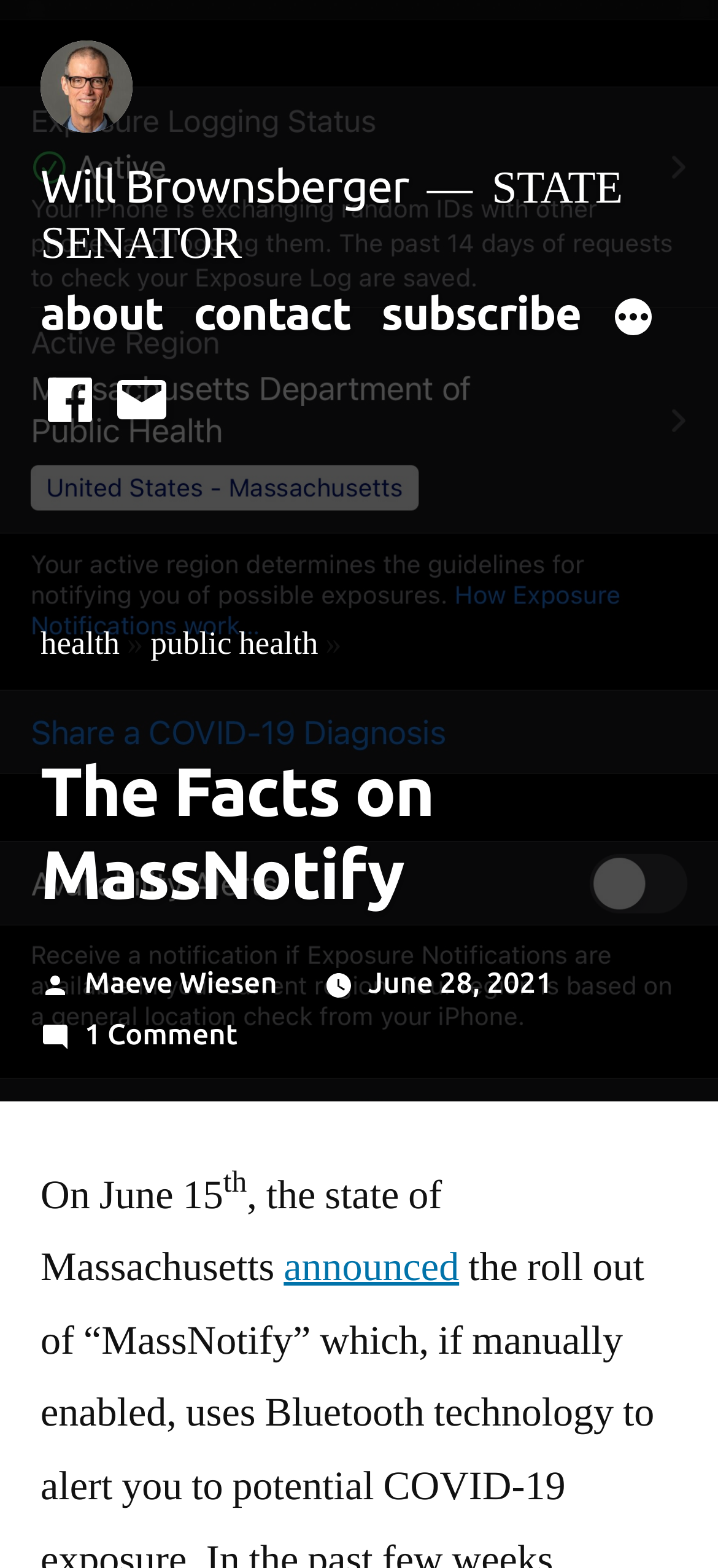Identify and provide the text content of the webpage's primary headline.

The Facts on MassNotify